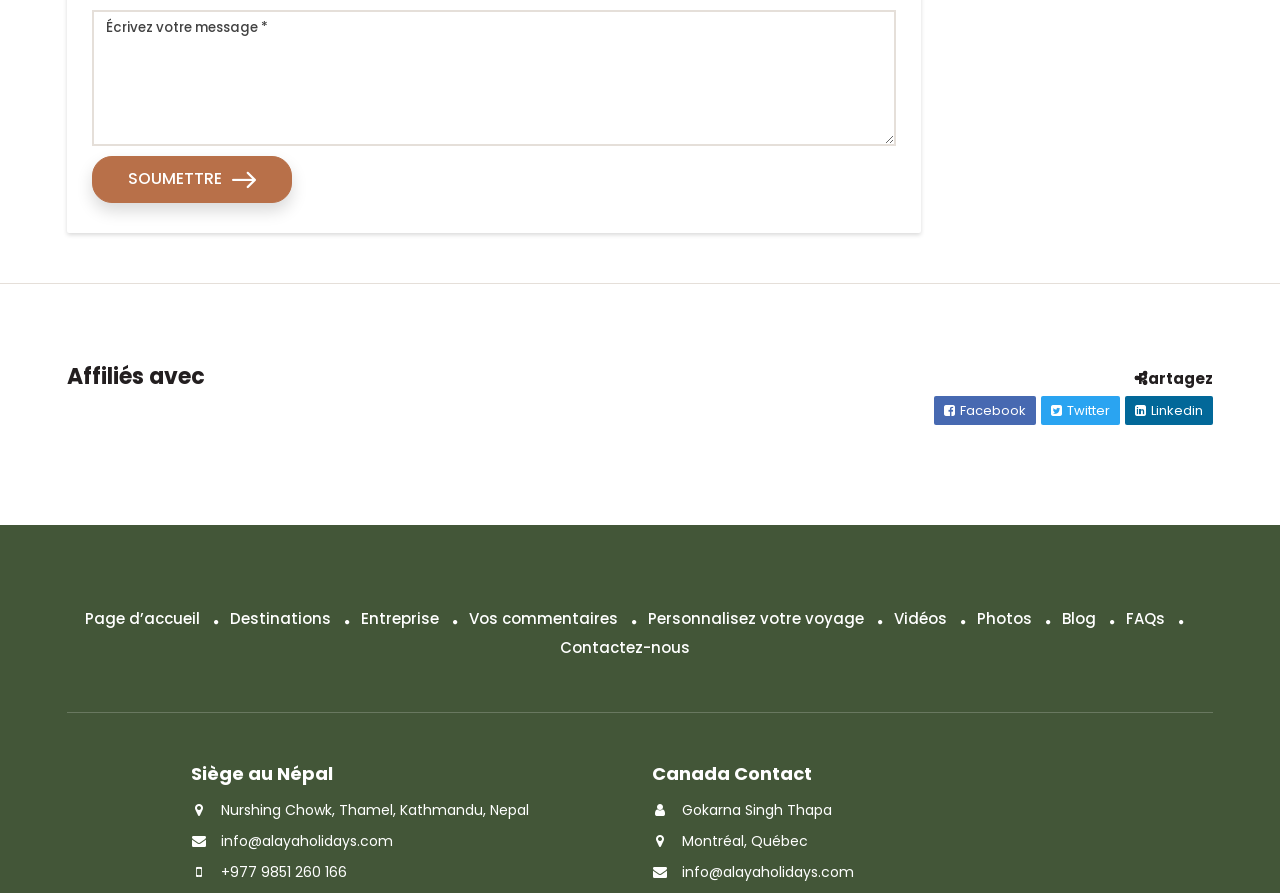Give a one-word or phrase response to the following question: What social media platforms are available for sharing?

Facebook, Twitter, LinkedIn